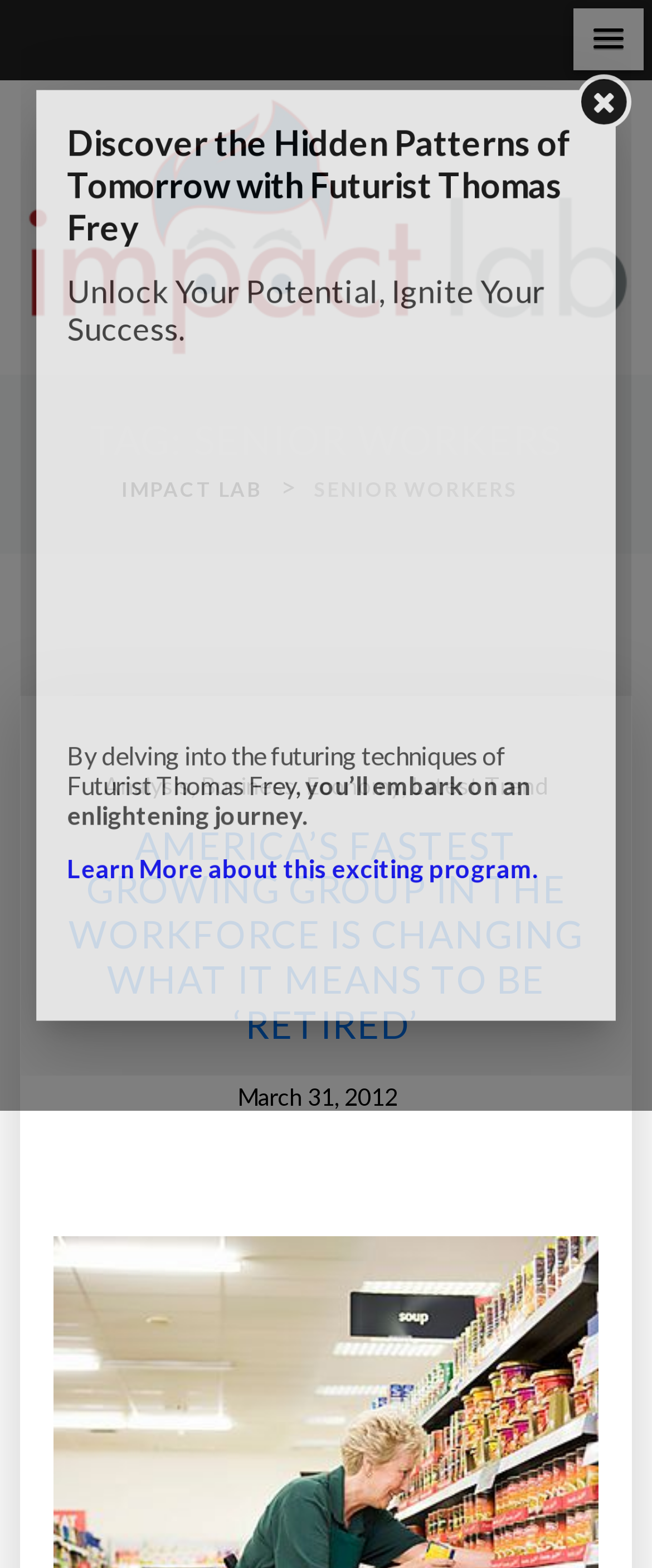Please find and give the text of the main heading on the webpage.

TAG: SENIOR WORKERS